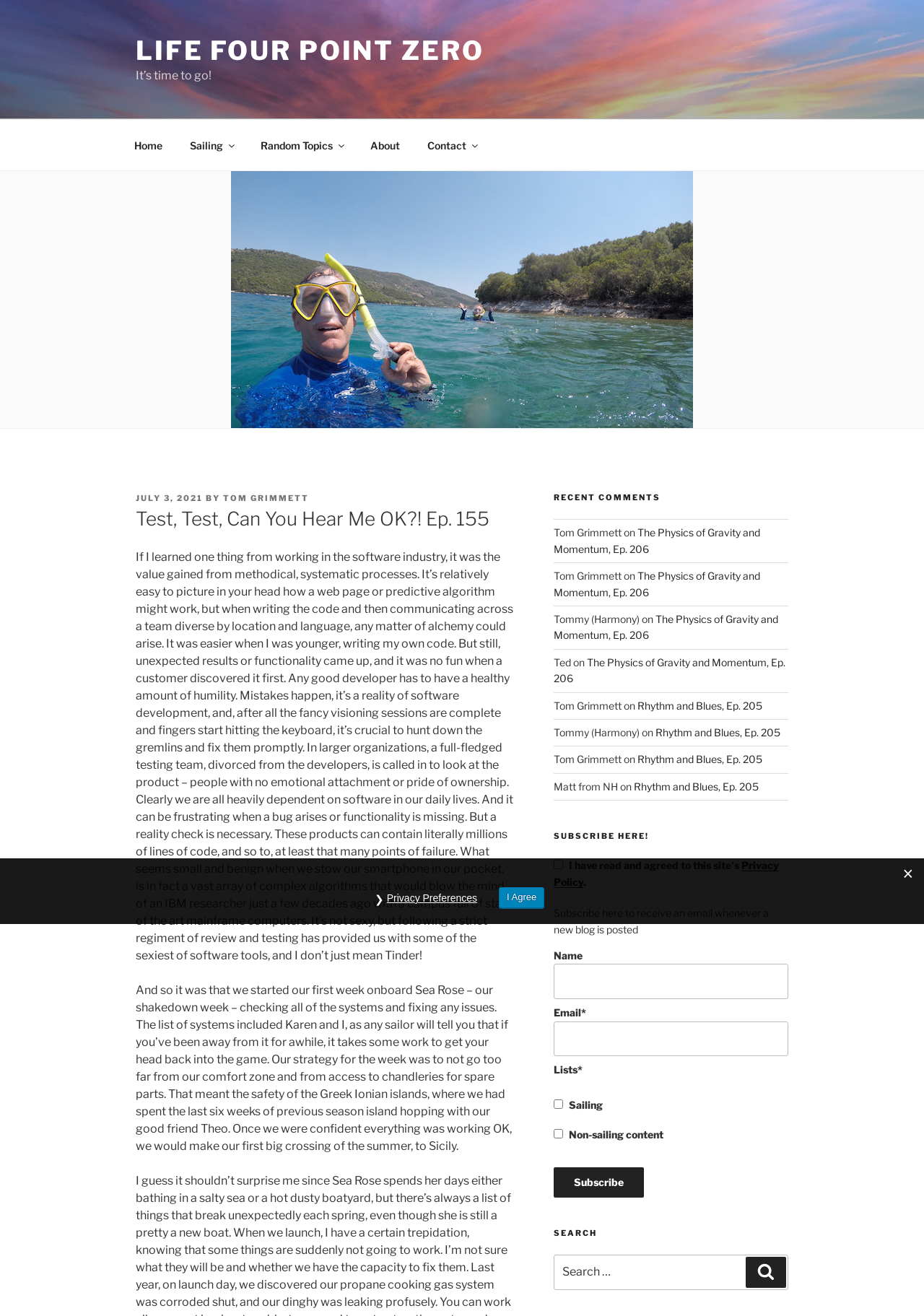Review the image closely and give a comprehensive answer to the question: What is the name of the blog post?

I determined the answer by looking at the heading element with the text 'Test, Test, Can You Hear Me OK?! Ep. 155' which is likely to be the title of the blog post.